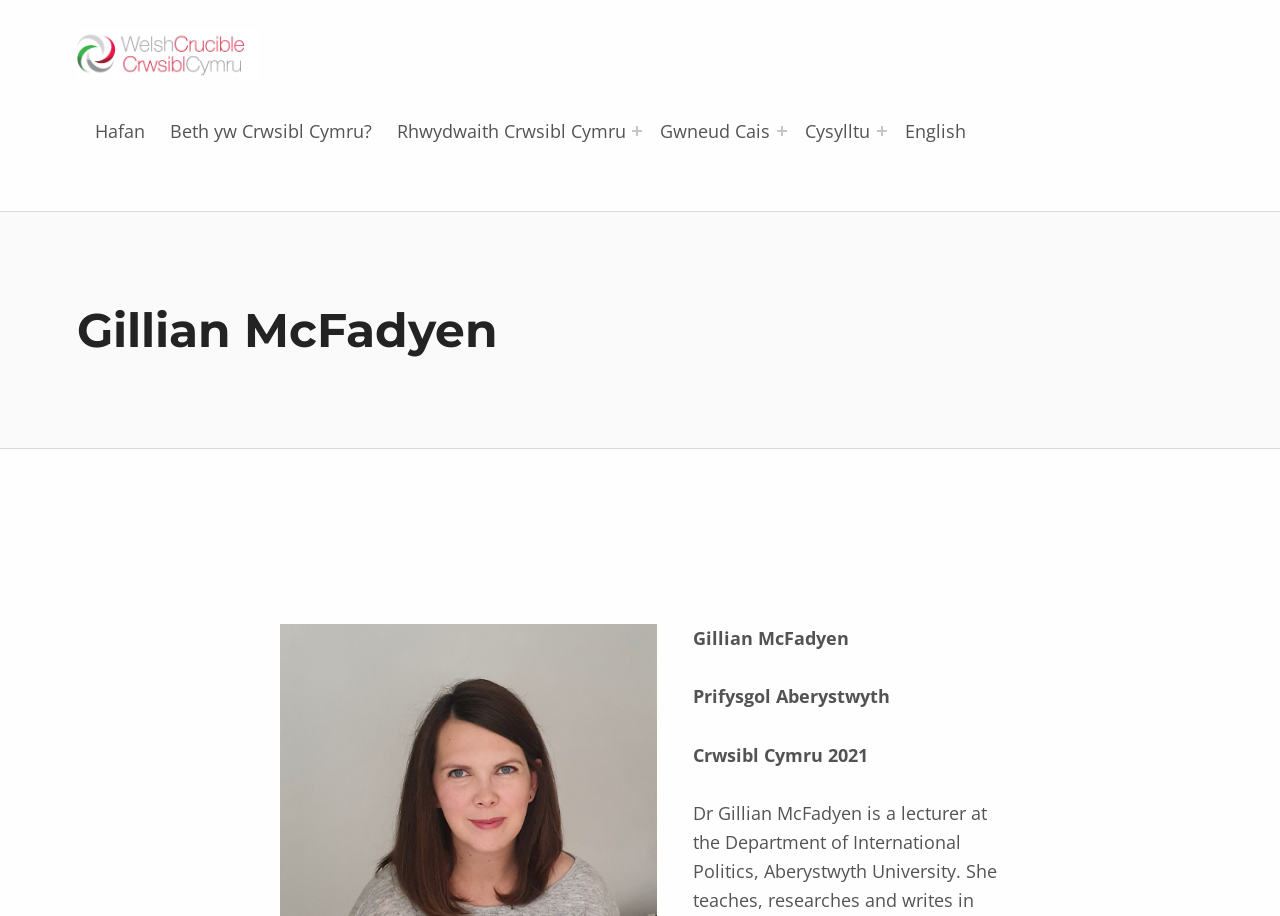What is the primary menu item that is not expanded?
Please answer the question as detailed as possible based on the image.

The primary menu item that is not expanded can be found by examining the navigation element, which contains several link elements. The link element with the text 'Rhwydwaith Crwsibl Cymru' has a corresponding button element with the property 'expanded: False', indicating that it is not expanded.